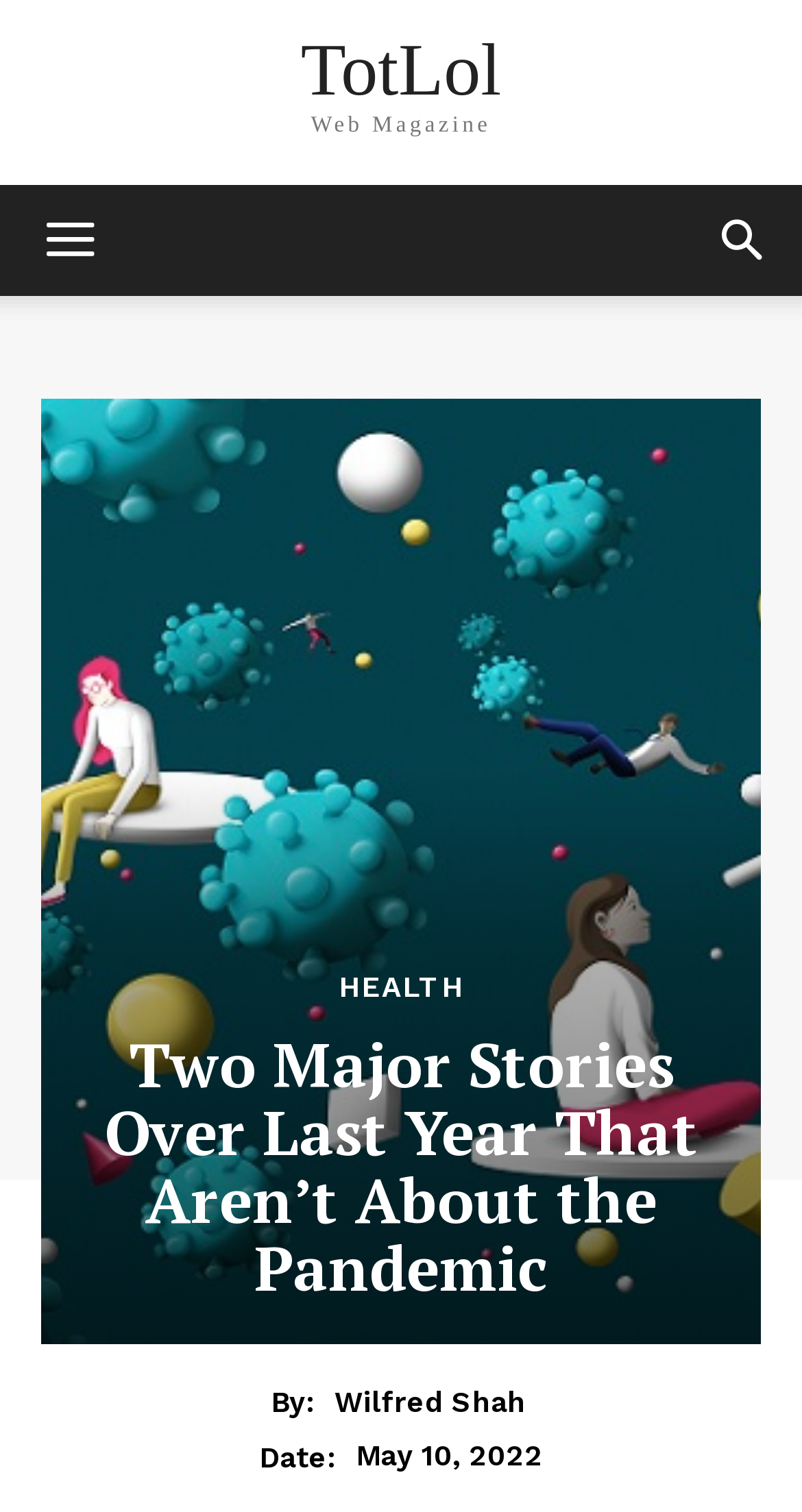Give a short answer using one word or phrase for the question:
What is the name of the web magazine?

Web Magazine